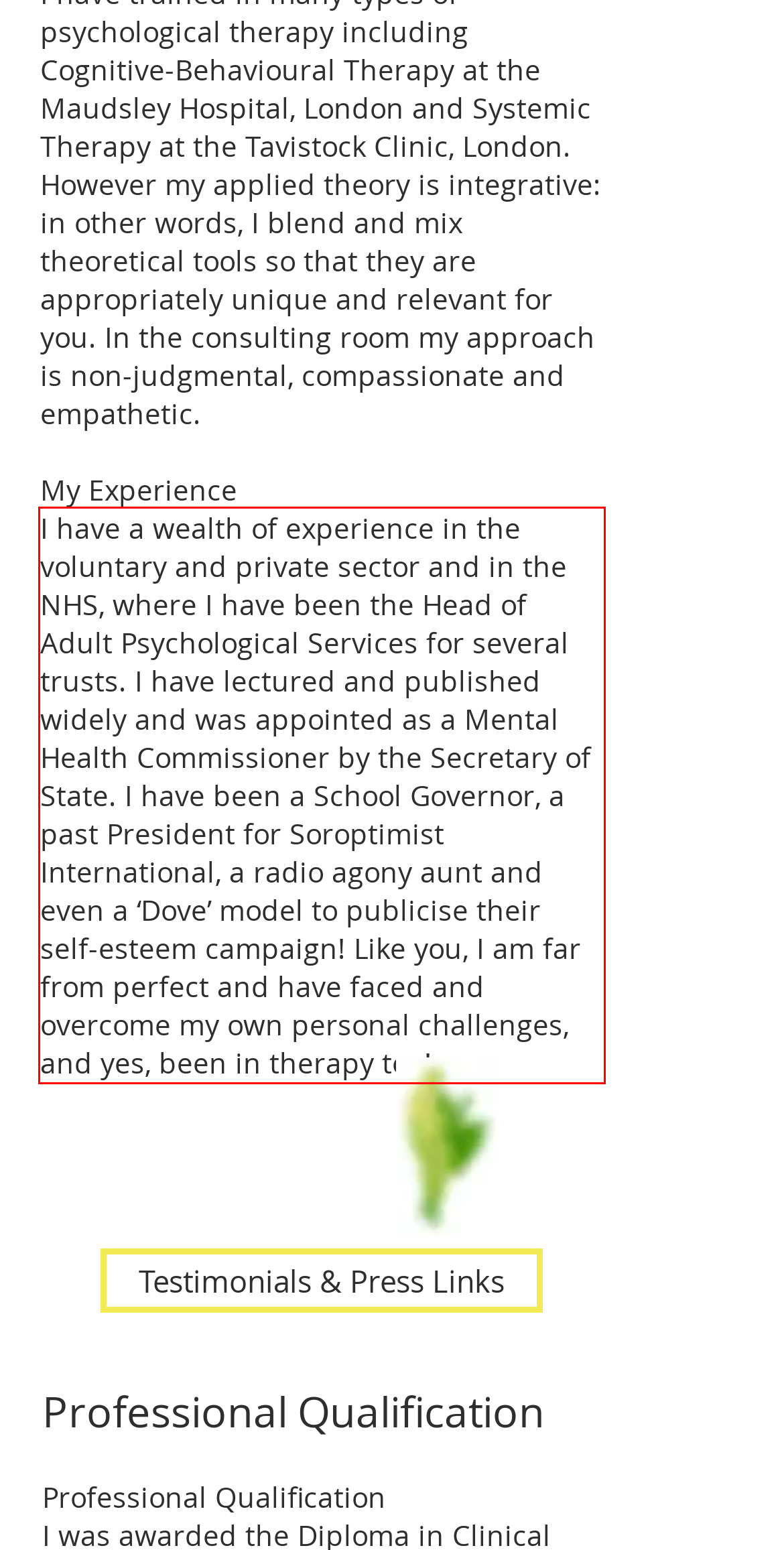Identify the text inside the red bounding box on the provided webpage screenshot by performing OCR.

I have a wealth of experience in the voluntary and private sector and in the NHS, where I have been the Head of Adult Psychological Services for several trusts. I have lectured and published widely and was appointed as a Mental Health Commissioner by the Secretary of State. I have been a School Governor, a past President for Soroptimist International, a radio agony aunt and even a ‘Dove’ model to publicise their self-esteem campaign! Like you, I am far from perfect and have faced and overcome my own personal challenges, and yes, been in therapy too!